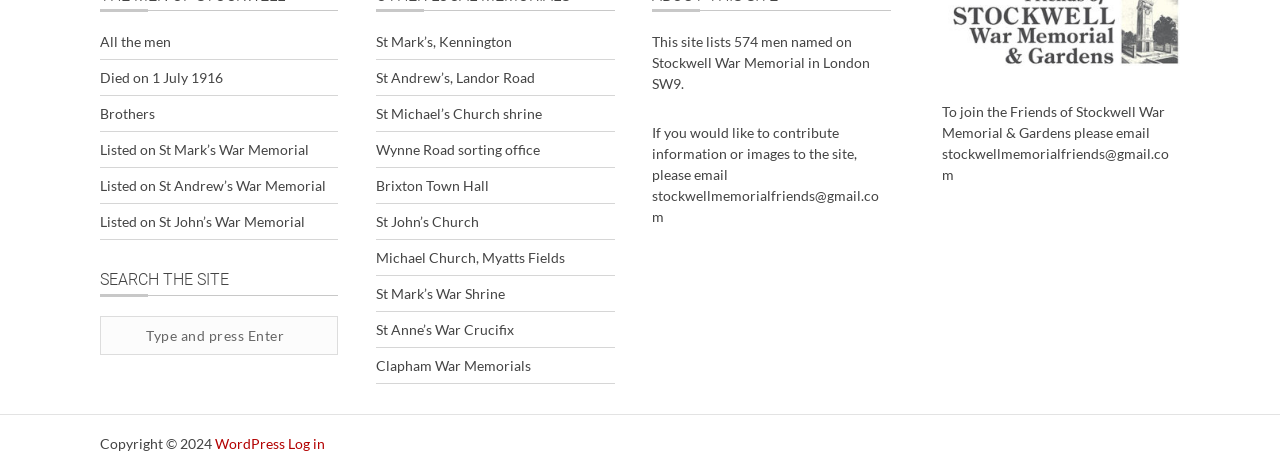Identify the bounding box coordinates of the part that should be clicked to carry out this instruction: "Click on 'All the men'".

[0.078, 0.07, 0.134, 0.106]